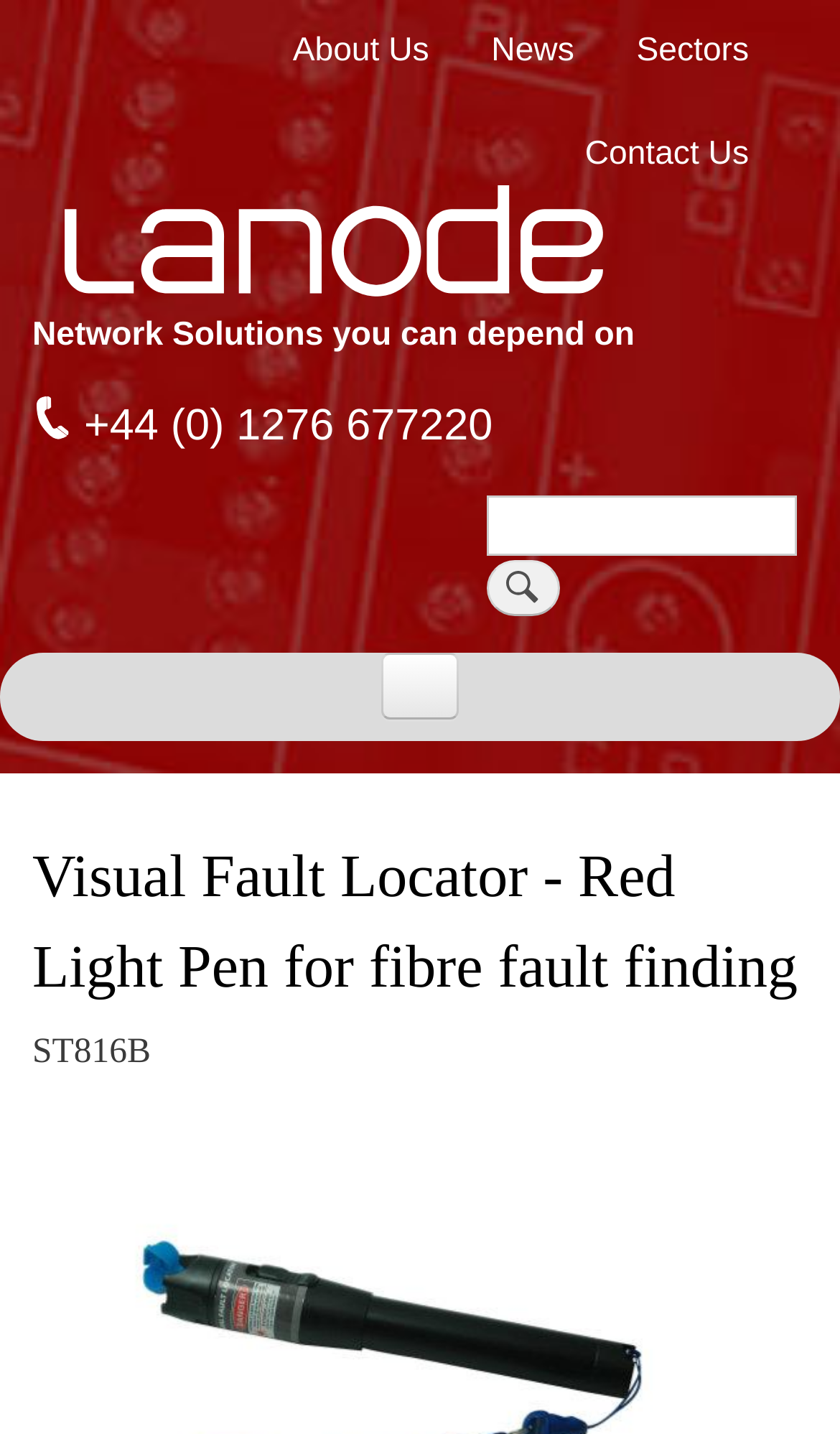Can you locate the main headline on this webpage and provide its text content?

Visual Fault Locator - Red Light Pen for fibre fault finding